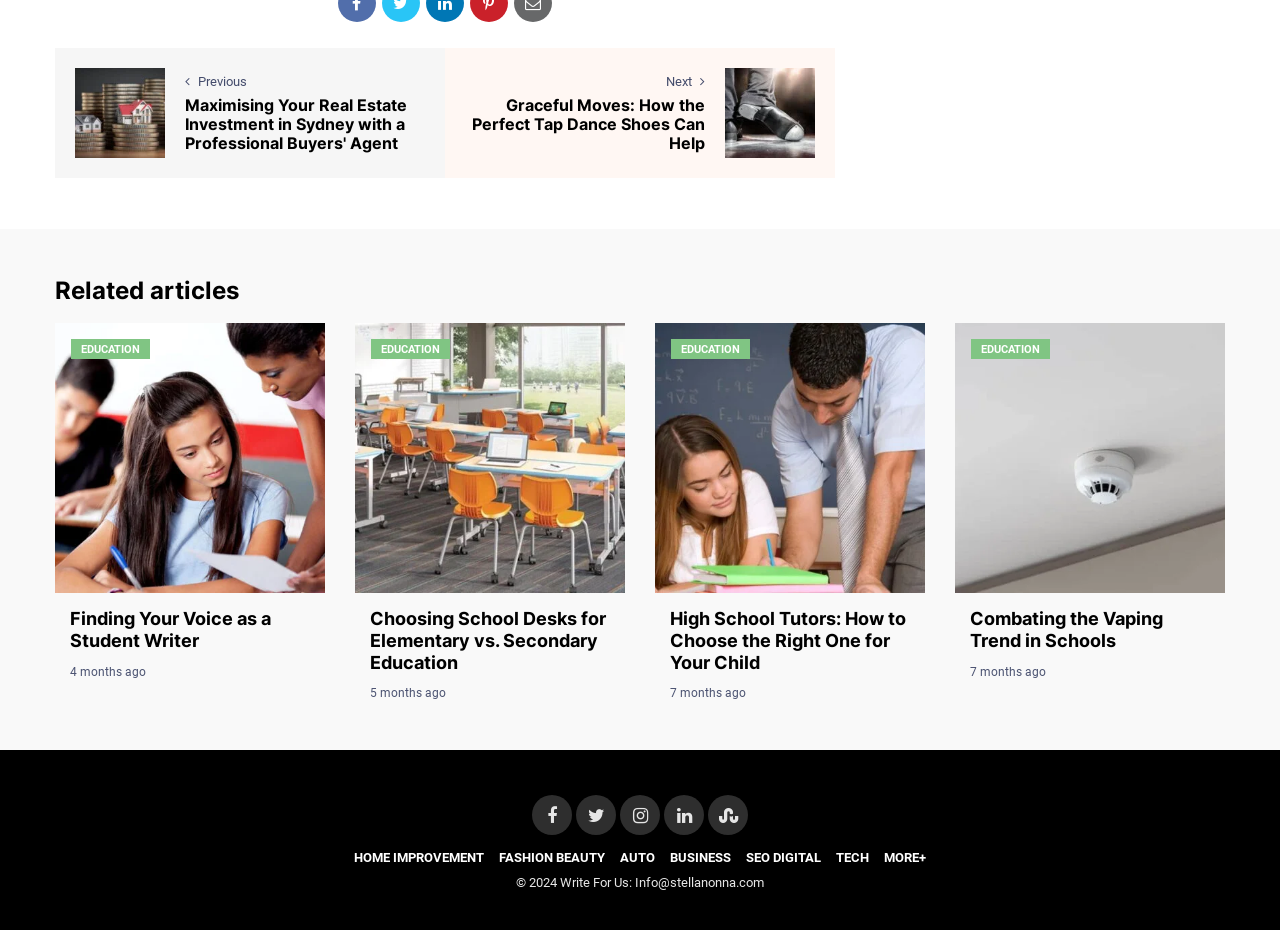Provide the bounding box for the UI element matching this description: "FASHION BEAUTY".

[0.385, 0.914, 0.477, 0.93]